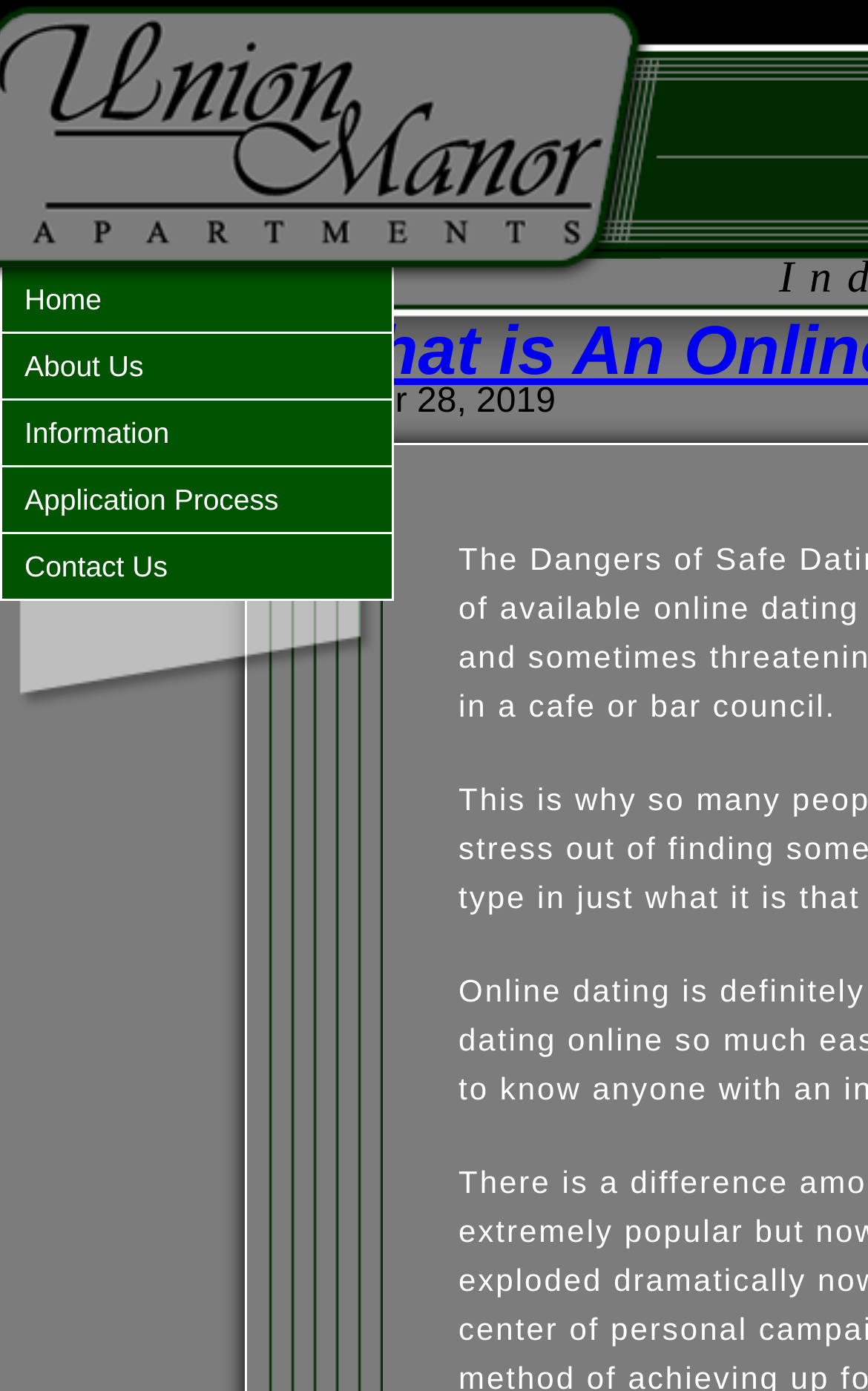Locate the headline of the webpage and generate its content.

Precisely what is An Online Secure Dating Profile?